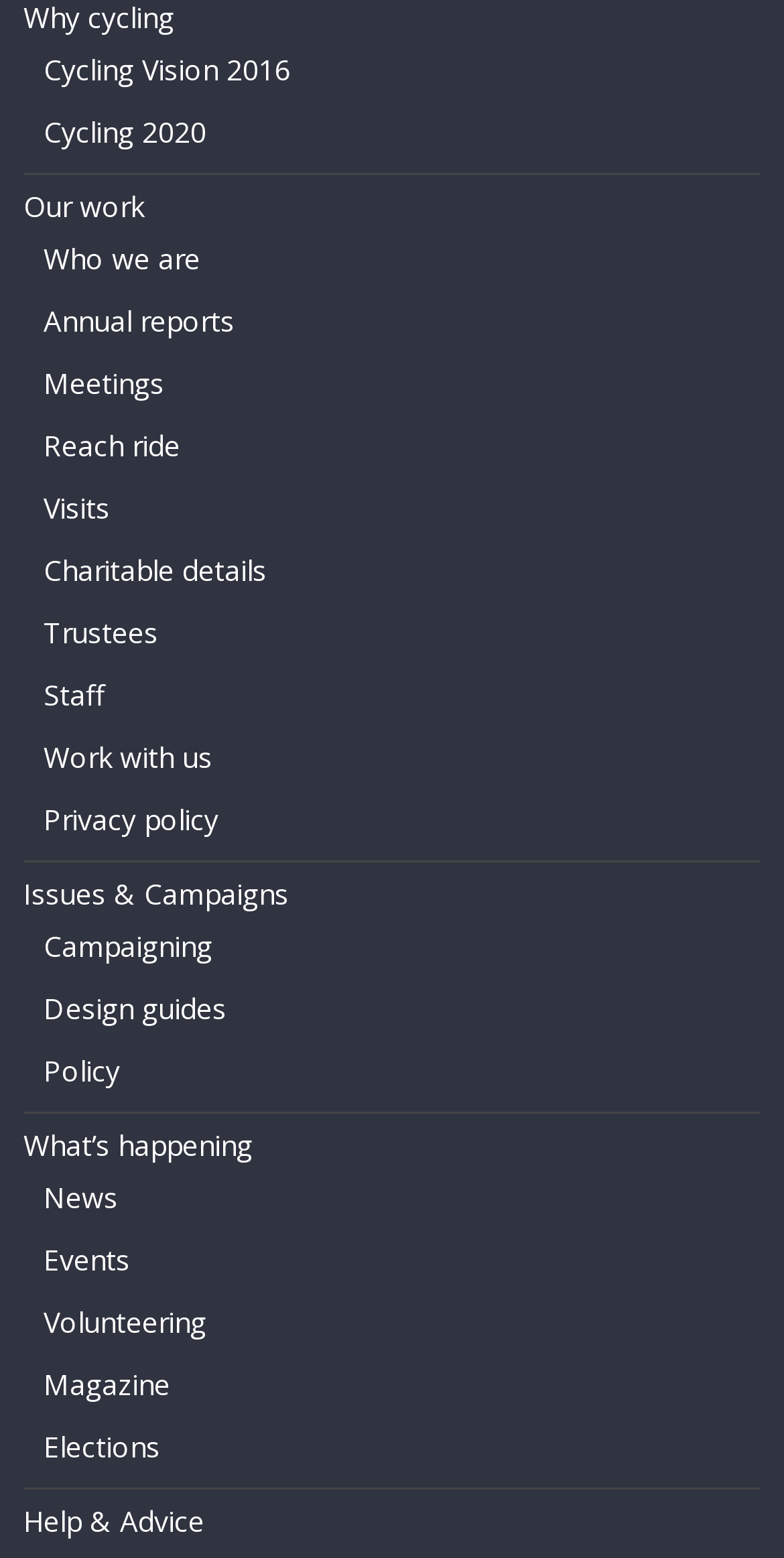What type of policy is available on the website?
Refer to the image and provide a one-word or short phrase answer.

Design guides, Policy